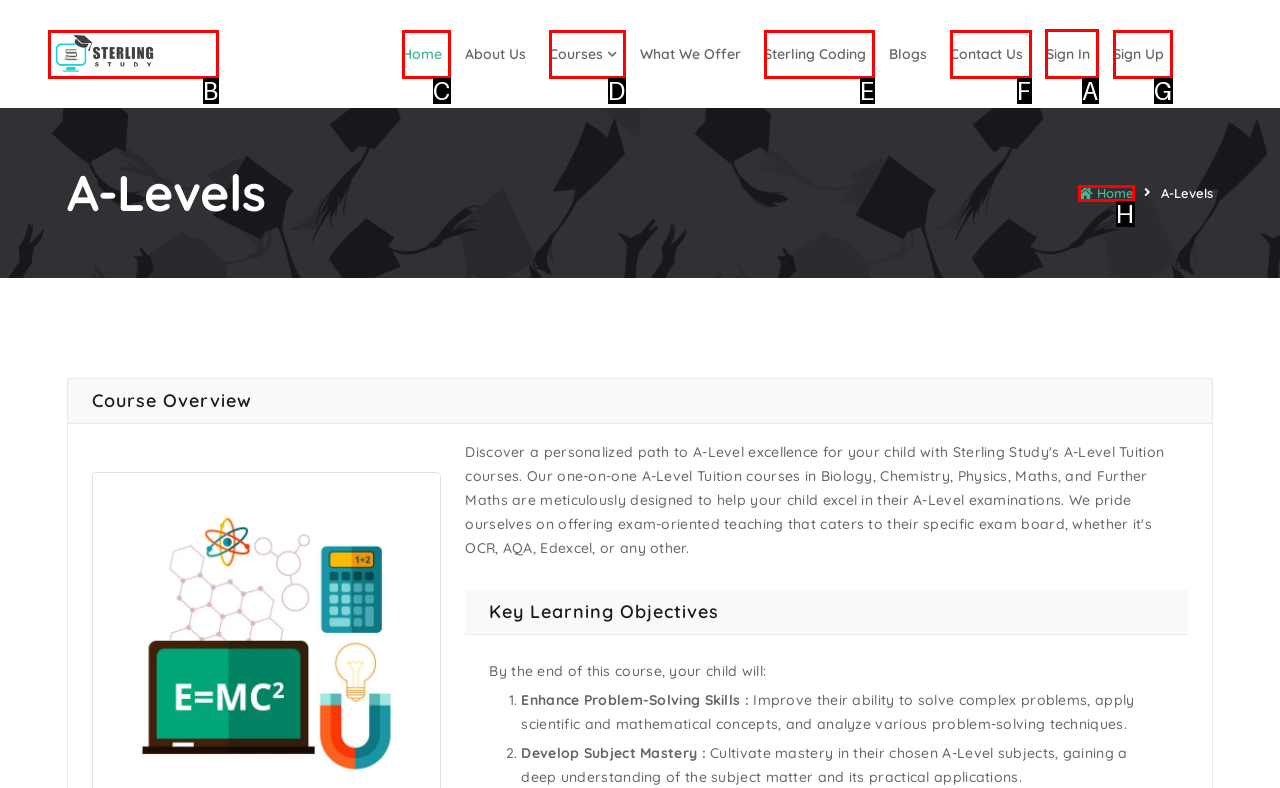Given the instruction: Sign In, which HTML element should you click on?
Answer with the letter that corresponds to the correct option from the choices available.

A